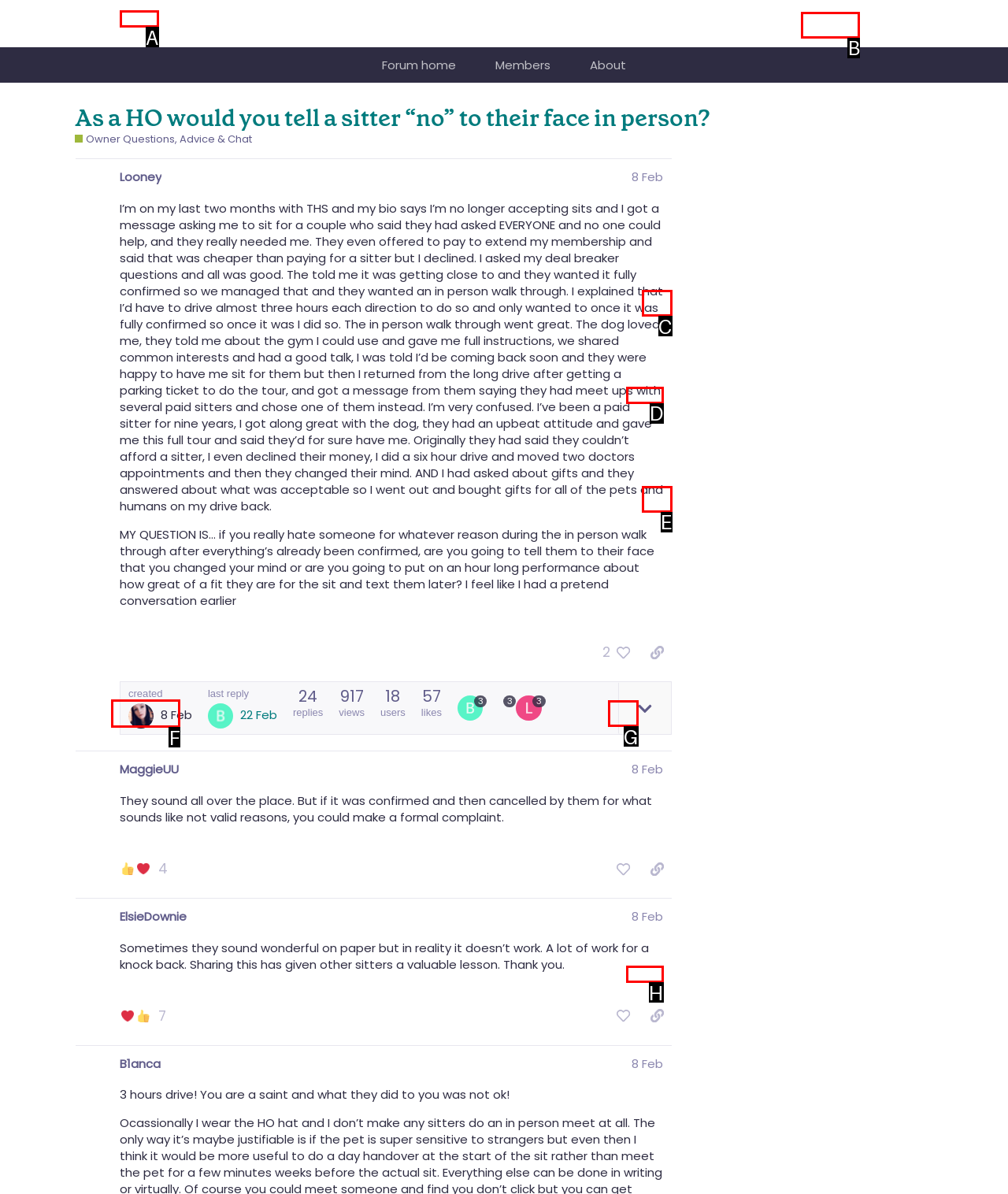Select the appropriate HTML element to click on to finish the task: Log in to the forum.
Answer with the letter corresponding to the selected option.

B